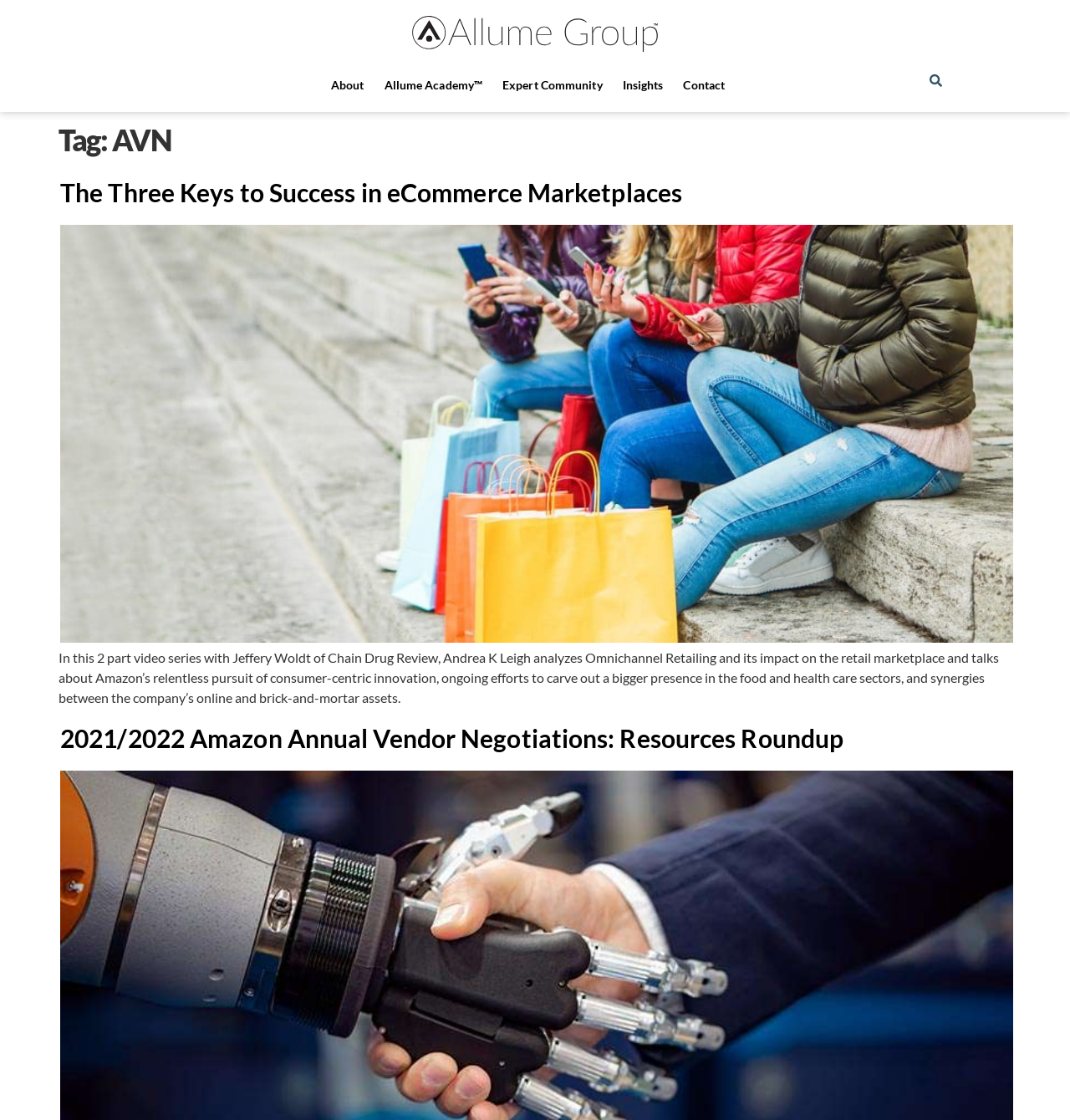What is the topic of the video series mentioned in the article? Based on the screenshot, please respond with a single word or phrase.

Omnichannel Retailing